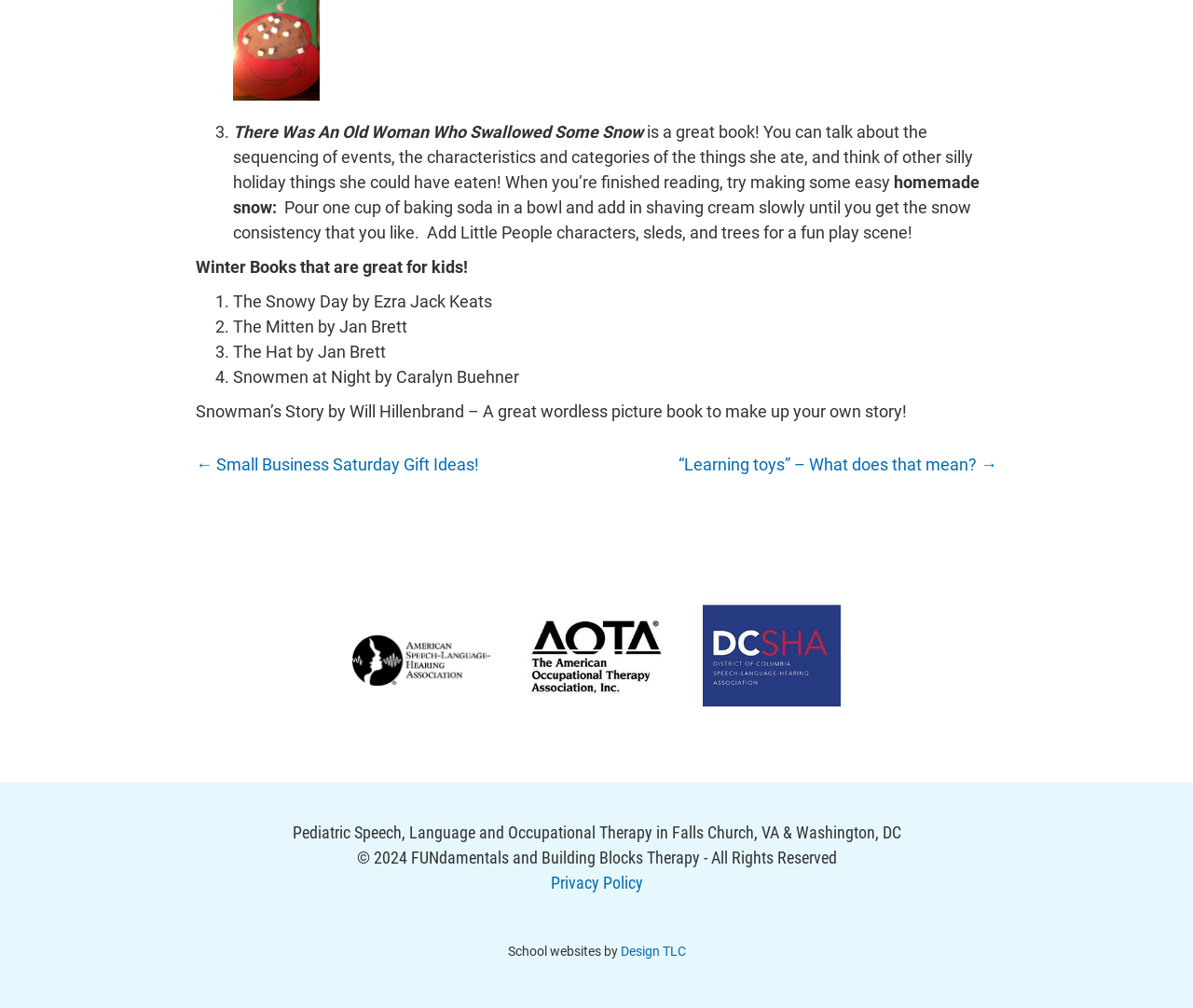Determine the bounding box coordinates of the UI element described below. Use the format (top-left x, top-left y, bottom-right x, bottom-right y) with floating point numbers between 0 and 1: alt="AOTA Logo" title="AOTA_Logo_"

[0.442, 0.641, 0.558, 0.661]